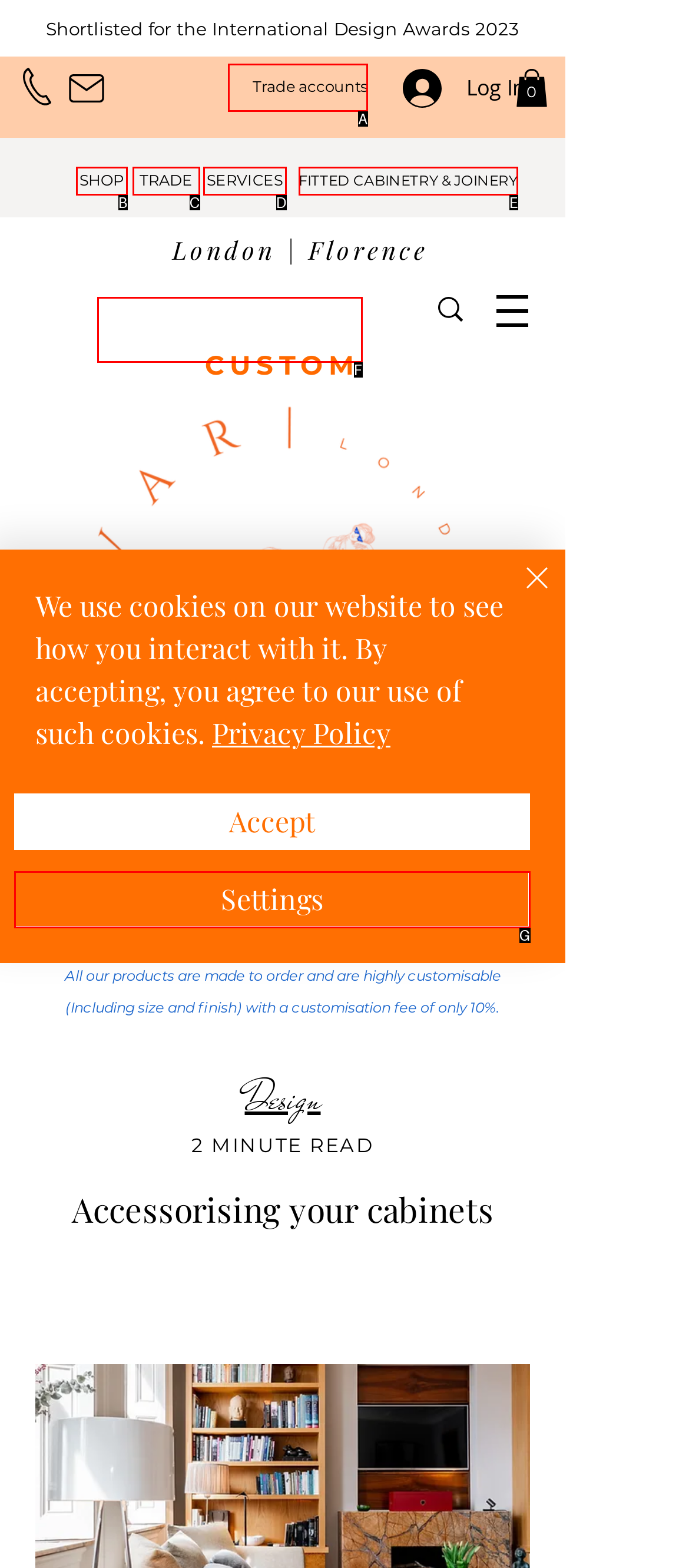Based on the element description: FITTED CABINETRY & JOINERY, choose the HTML element that matches best. Provide the letter of your selected option.

E